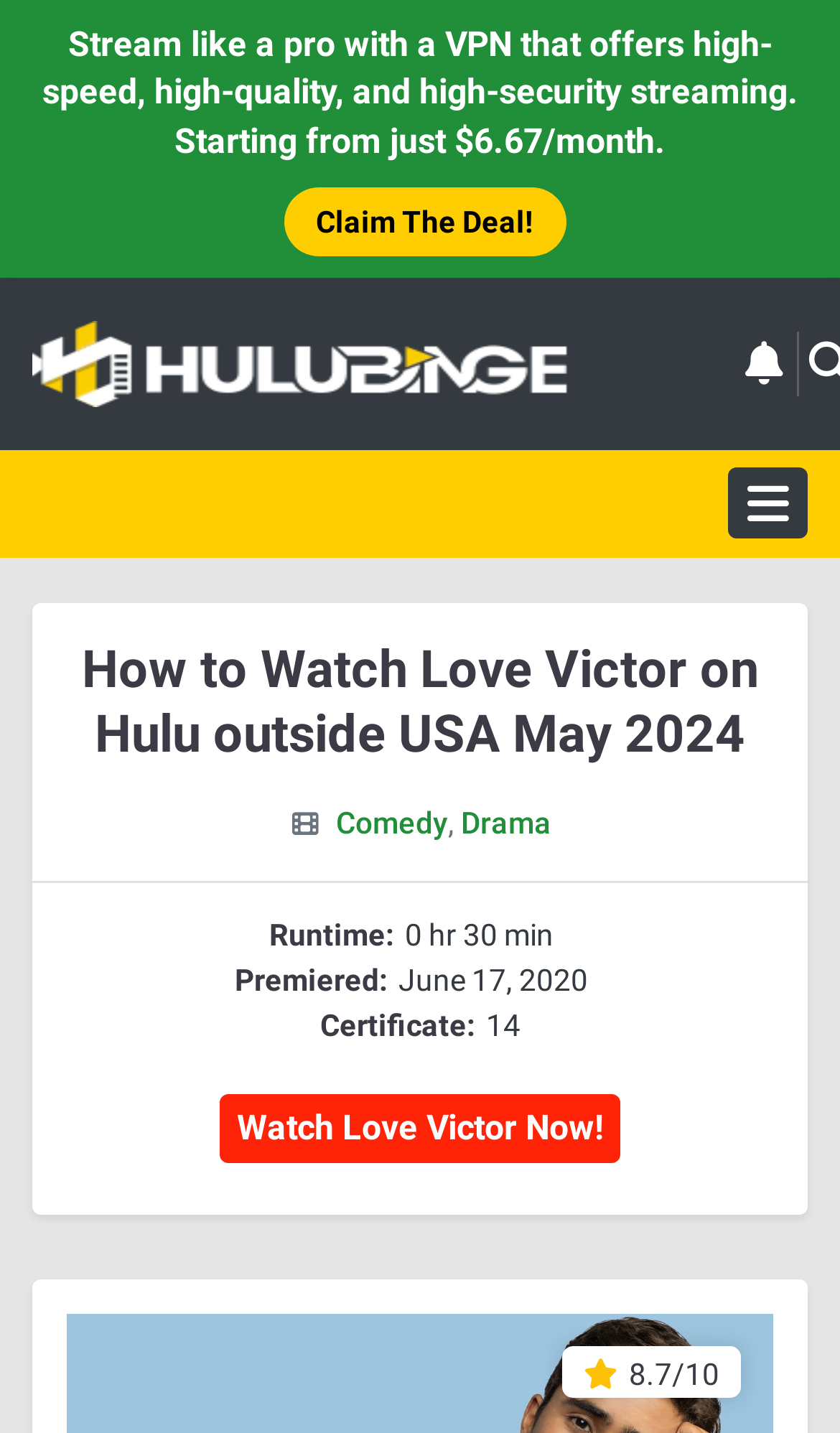Locate the bounding box coordinates of the element to click to perform the following action: 'Toggle navigation'. The coordinates should be given as four float values between 0 and 1, in the form of [left, top, right, bottom].

[0.867, 0.326, 0.962, 0.376]